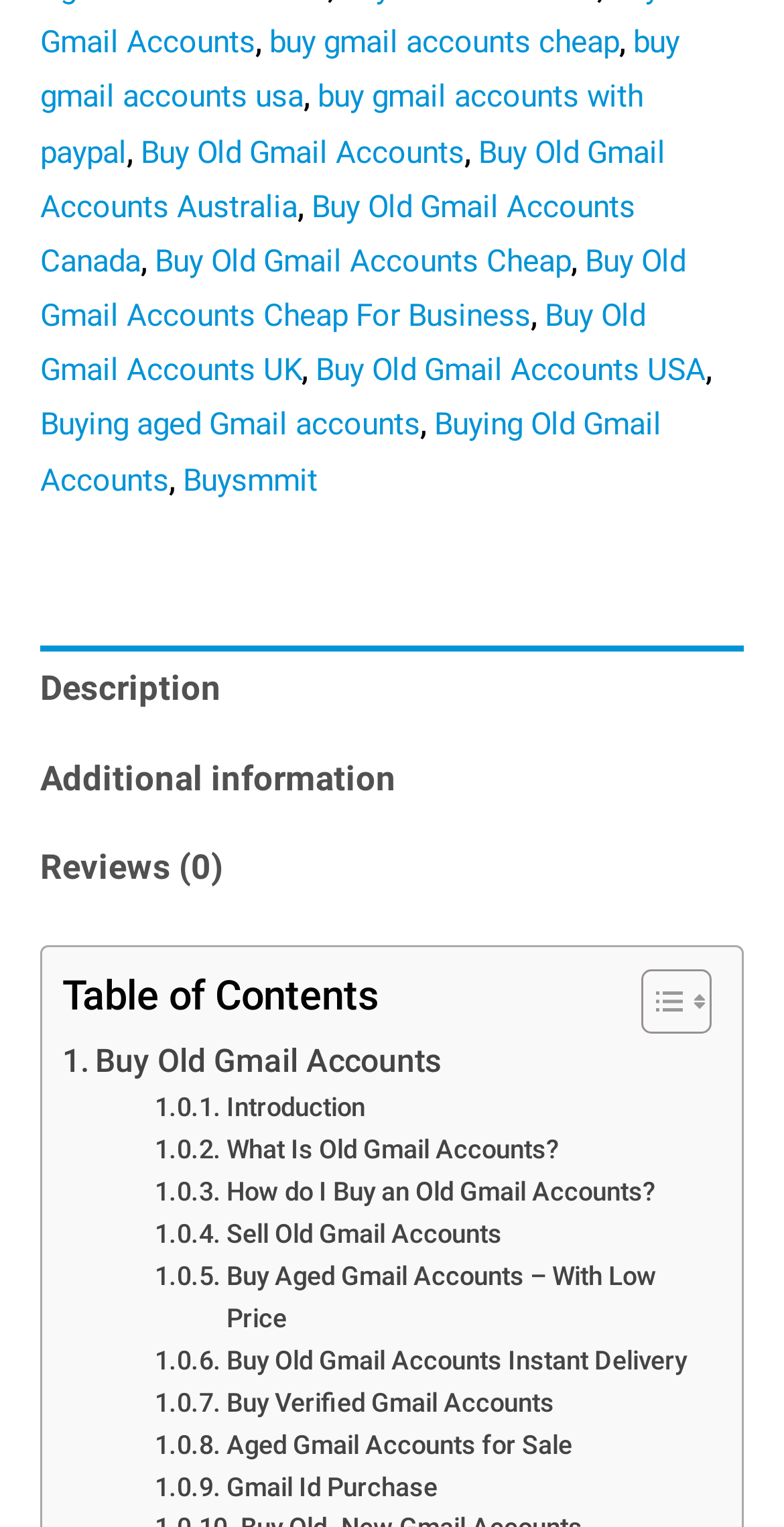Please specify the bounding box coordinates in the format (top-left x, top-left y, bottom-right x, bottom-right y), with all values as floating point numbers between 0 and 1. Identify the bounding box of the UI element described by: parent_node: 03/03/2024

None